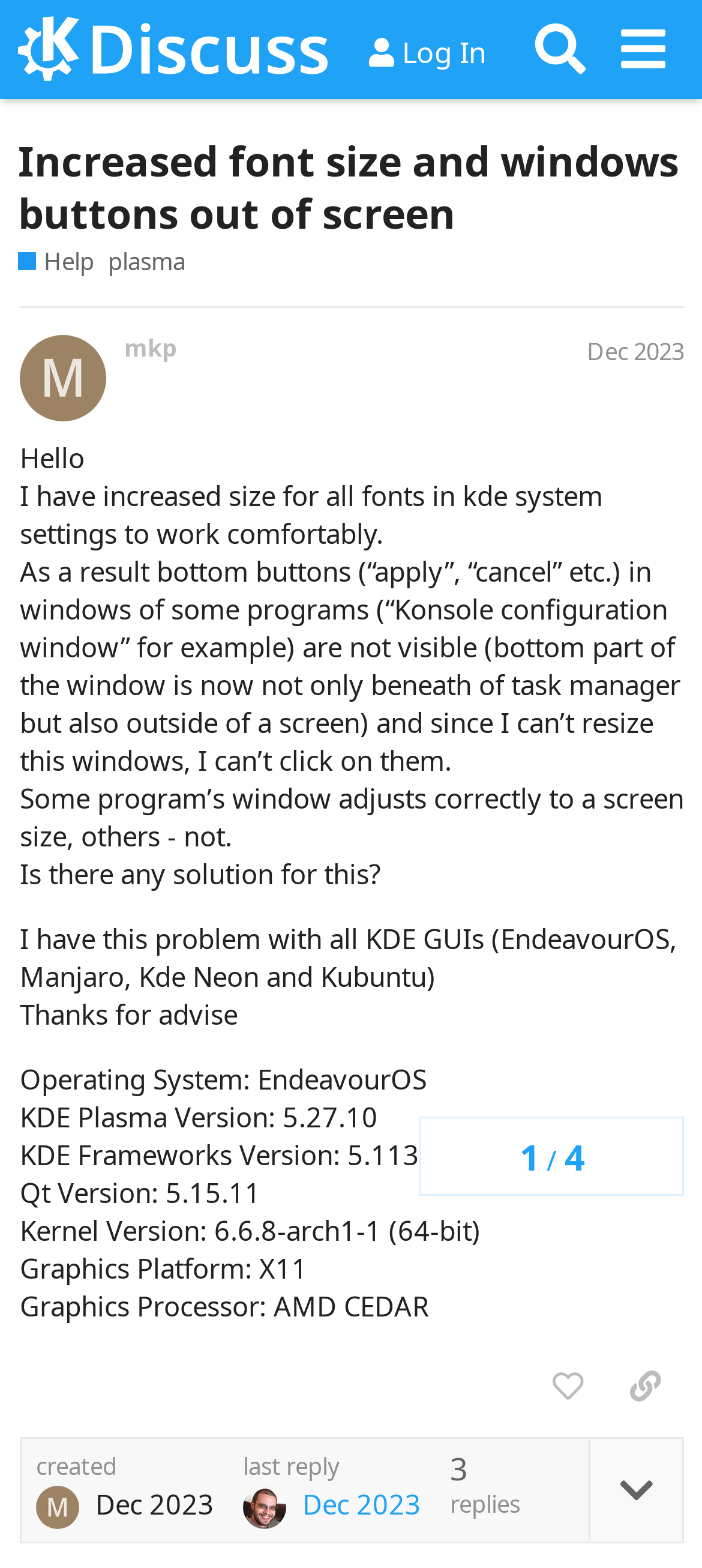Please give a one-word or short phrase response to the following question: 
Who started this discussion?

mkp